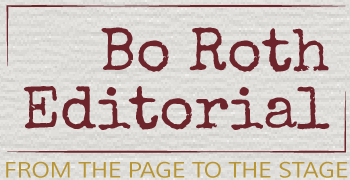Describe the important features and context of the image with as much detail as possible.

The image features the logo for "Bo Roth Editorial," which prominently displays the name in a bold, maroon font with a rustic style. The text "Bo Roth Editorial" is emphasized at the center, while the tagline "FROM THE PAGE TO THE STAGE" is elegantly presented in a smaller, gold font beneath it. The background appears textured, adding an artistic touch to the design. This logo serves as a brand representation for the editorial services offered by Bo Roth, focusing on storytelling and presentation skills.